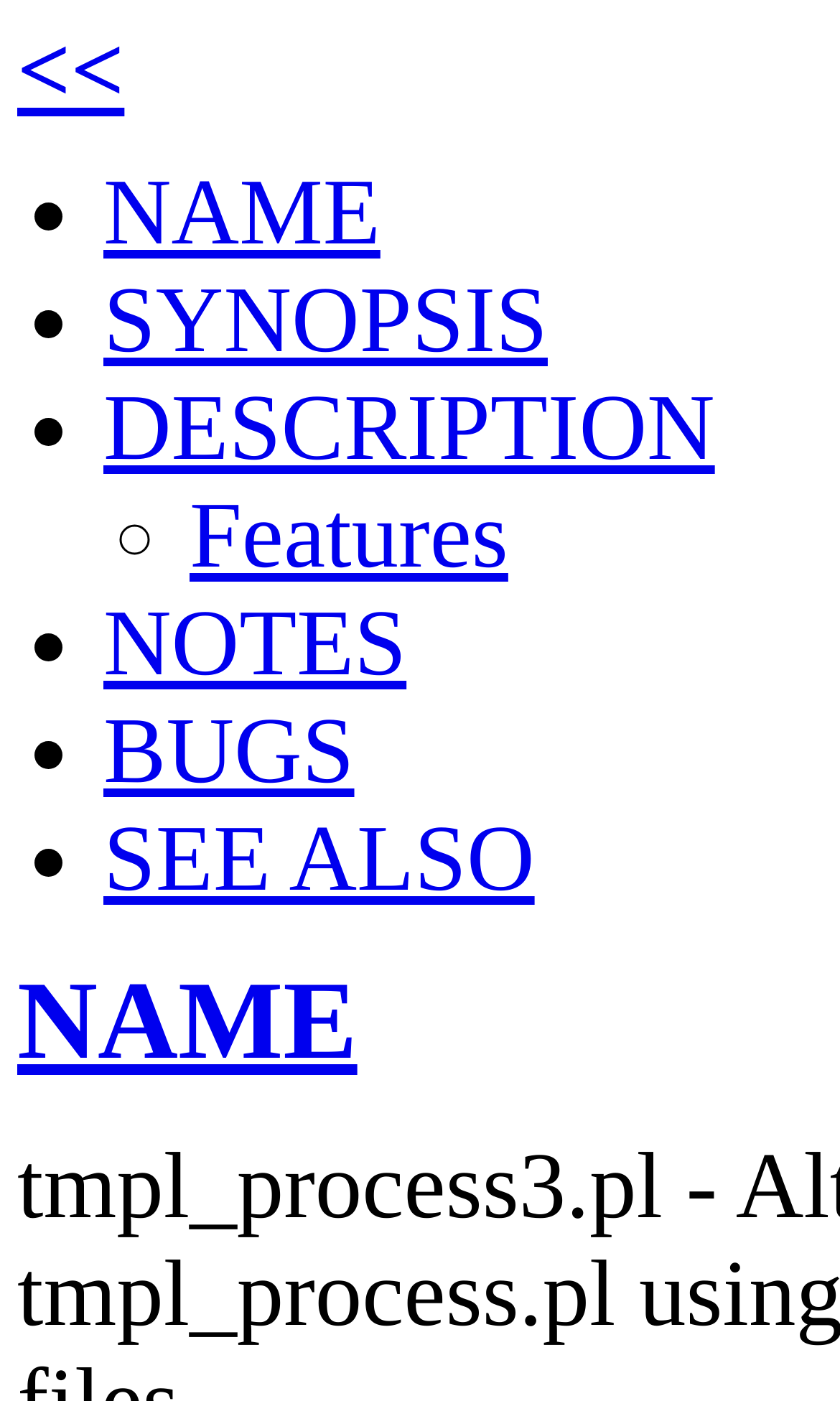Locate the coordinates of the bounding box for the clickable region that fulfills this instruction: "visit SEE ALSO".

[0.123, 0.577, 0.636, 0.65]